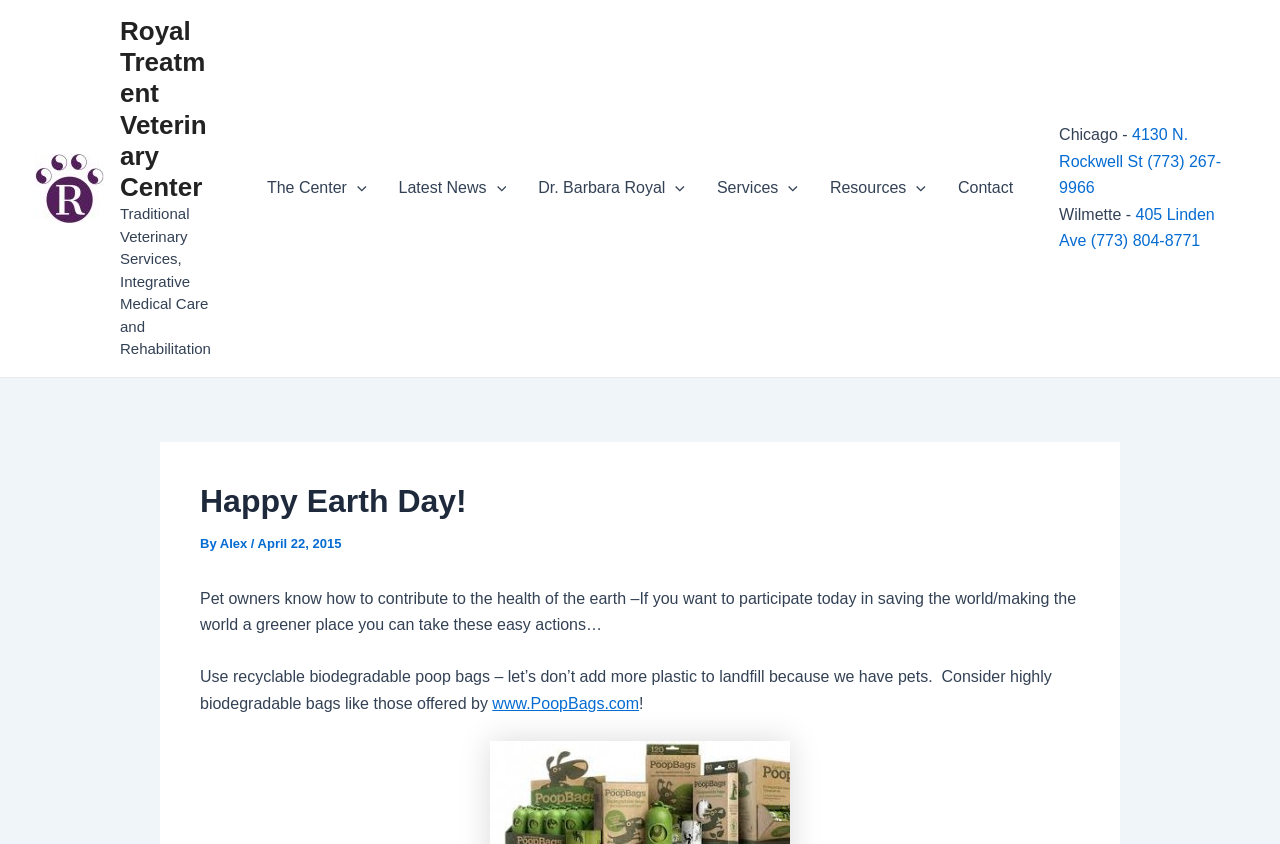Identify the bounding box coordinates of the section that should be clicked to achieve the task described: "Click the Royal Treatment Veterinary Center logo".

[0.027, 0.182, 0.081, 0.264]